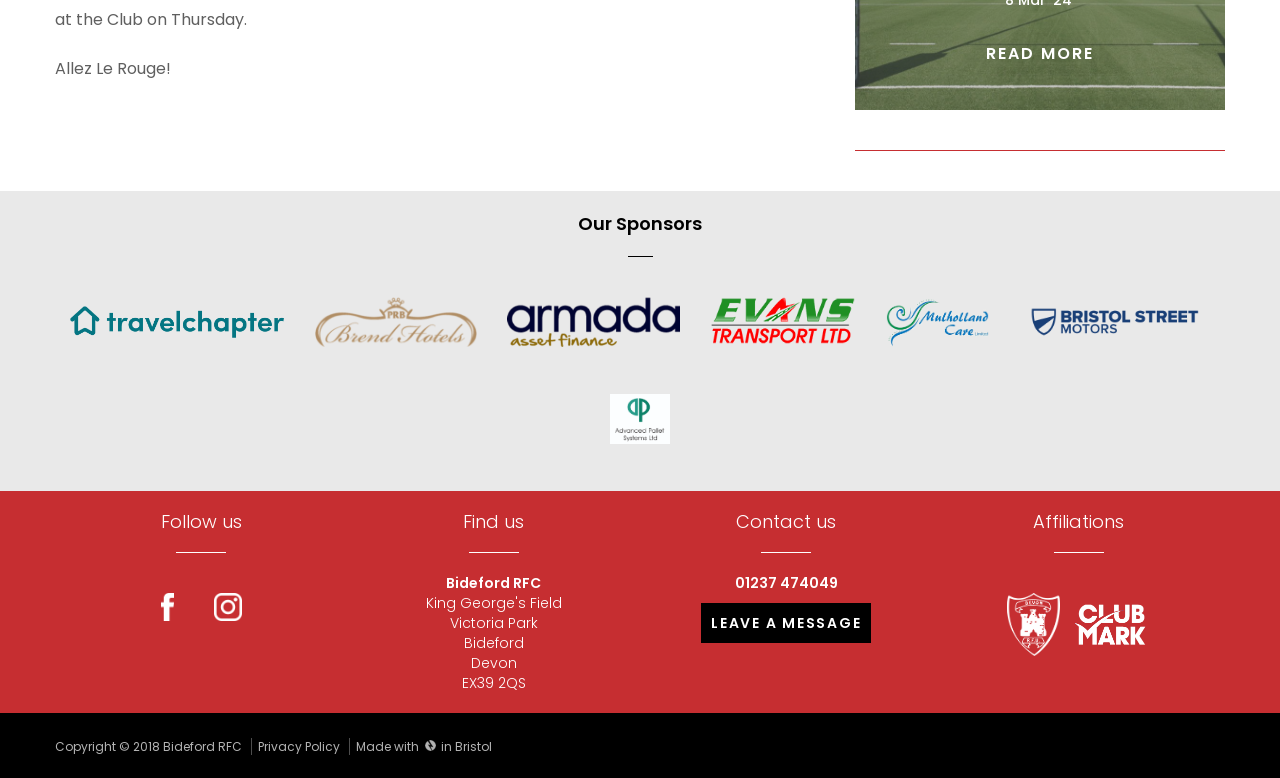How many sponsors are listed?
Please provide a comprehensive answer based on the contents of the image.

In the 'Our Sponsors' section, there are six links, which can be inferred as sponsors, as they are placed together and have similar bounding box coordinates.